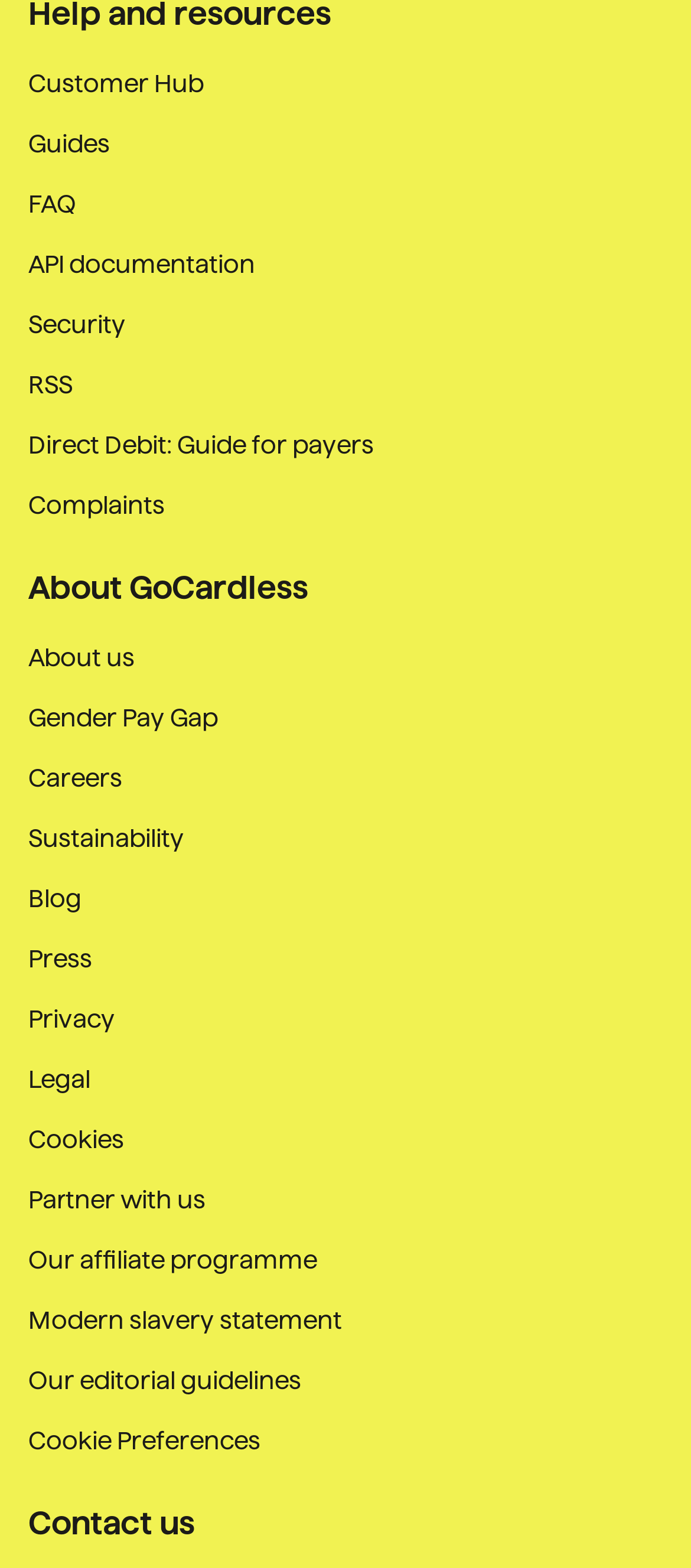Locate the bounding box coordinates of the clickable region necessary to complete the following instruction: "Learn about Sustainability". Provide the coordinates in the format of four float numbers between 0 and 1, i.e., [left, top, right, bottom].

[0.041, 0.523, 0.267, 0.546]